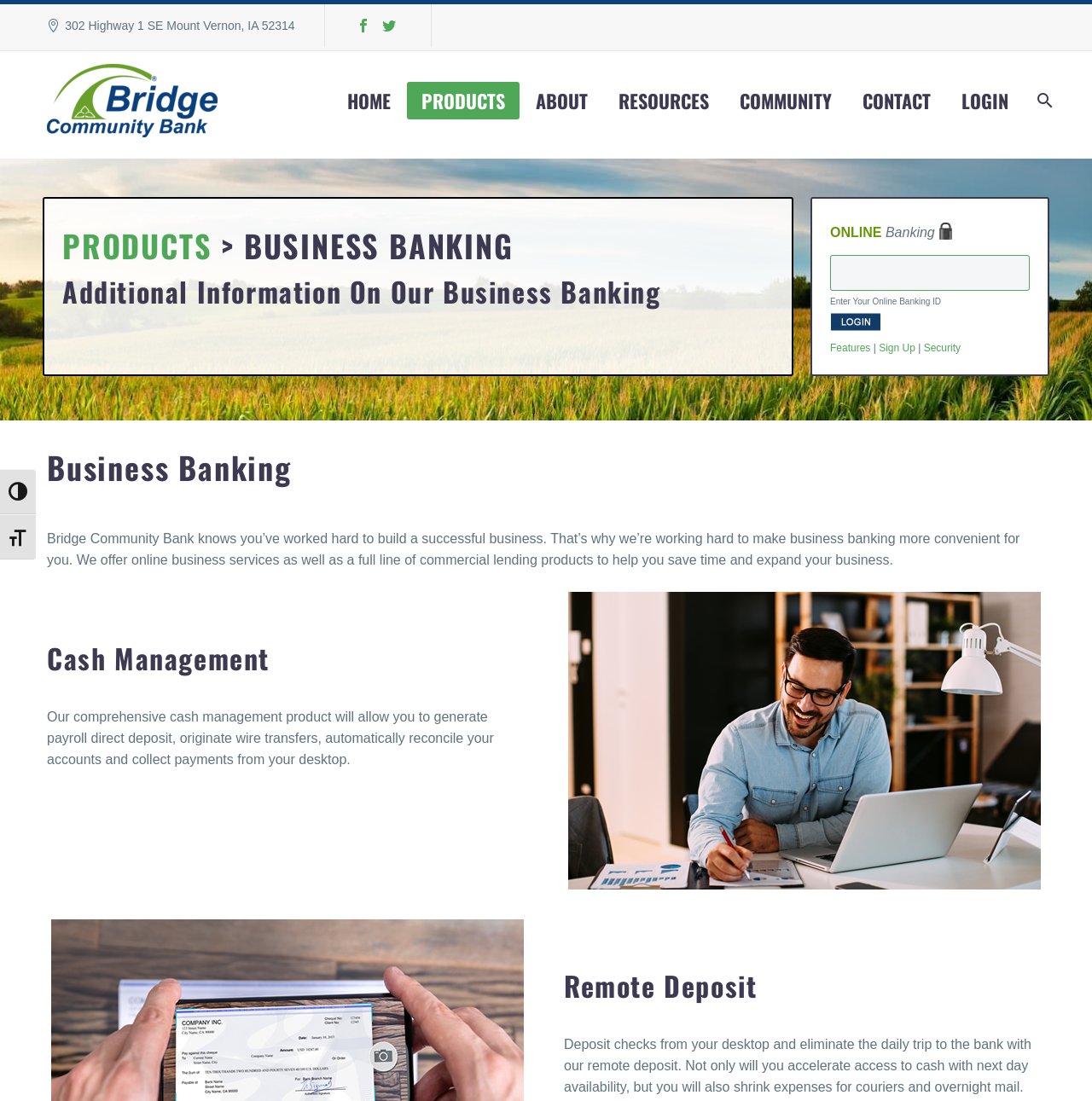Please specify the bounding box coordinates of the clickable region necessary for completing the following instruction: "Call the phone number". The coordinates must consist of four float numbers between 0 and 1, i.e., [left, top, right, bottom].

None